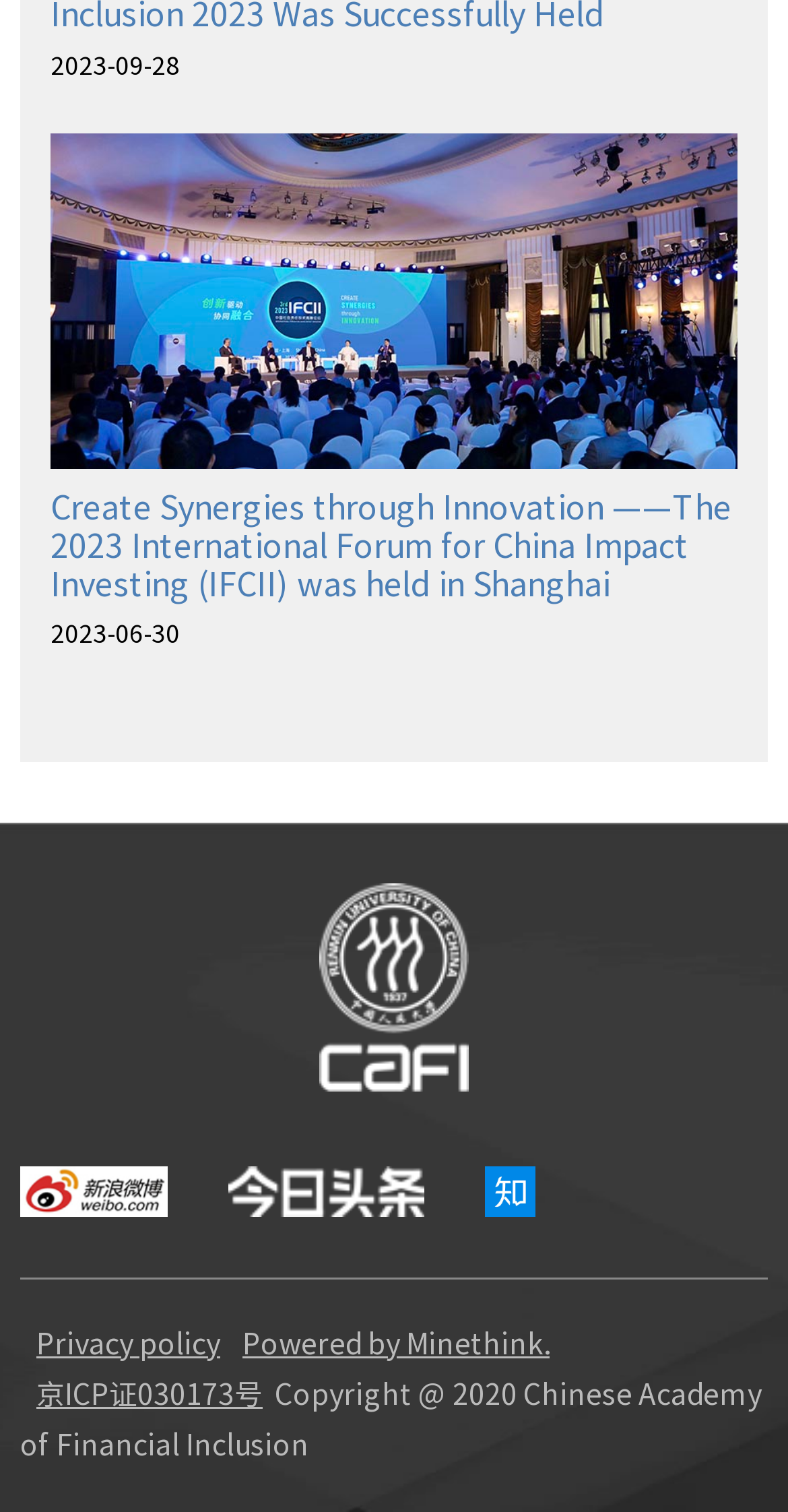Determine the bounding box coordinates for the UI element matching this description: "Powered by Minethink.".

[0.308, 0.879, 0.697, 0.898]